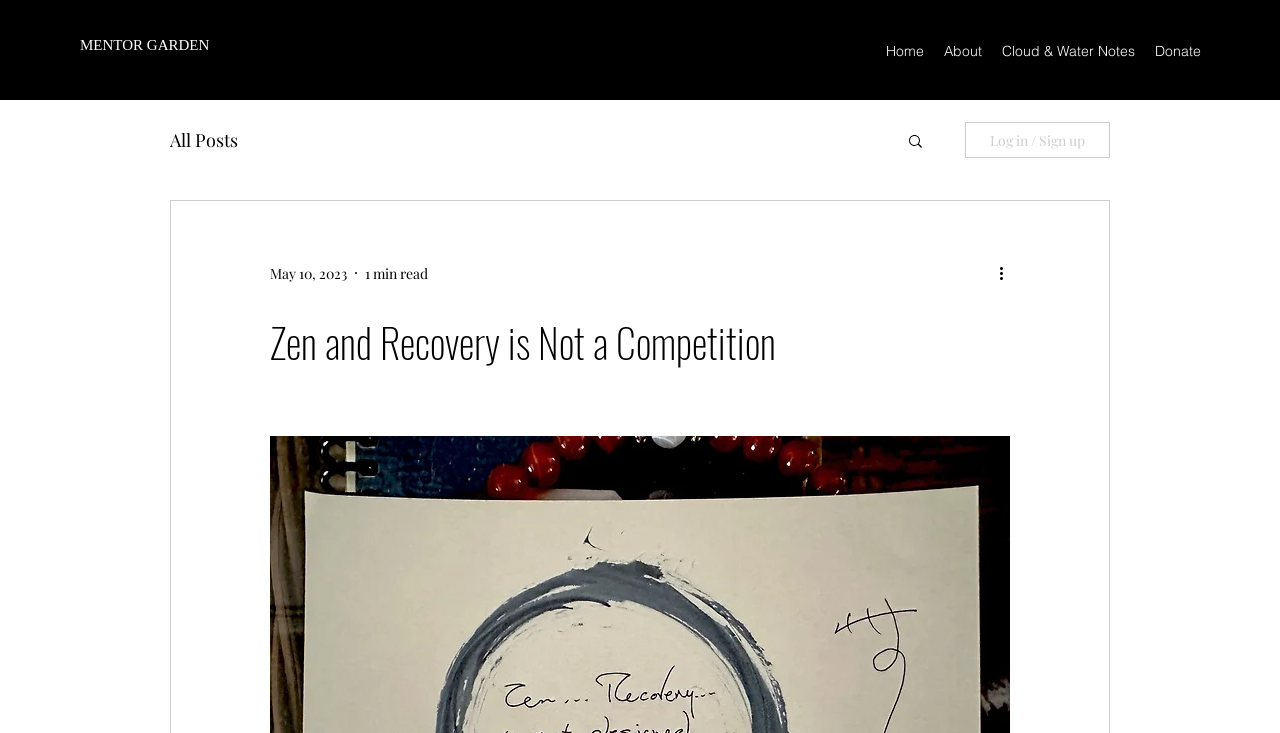What is the purpose of the button with the image?
Look at the image and respond to the question as thoroughly as possible.

I found a button element with an image at coordinates [0.708, 0.18, 0.723, 0.209] and determined that its purpose is to initiate a search function.